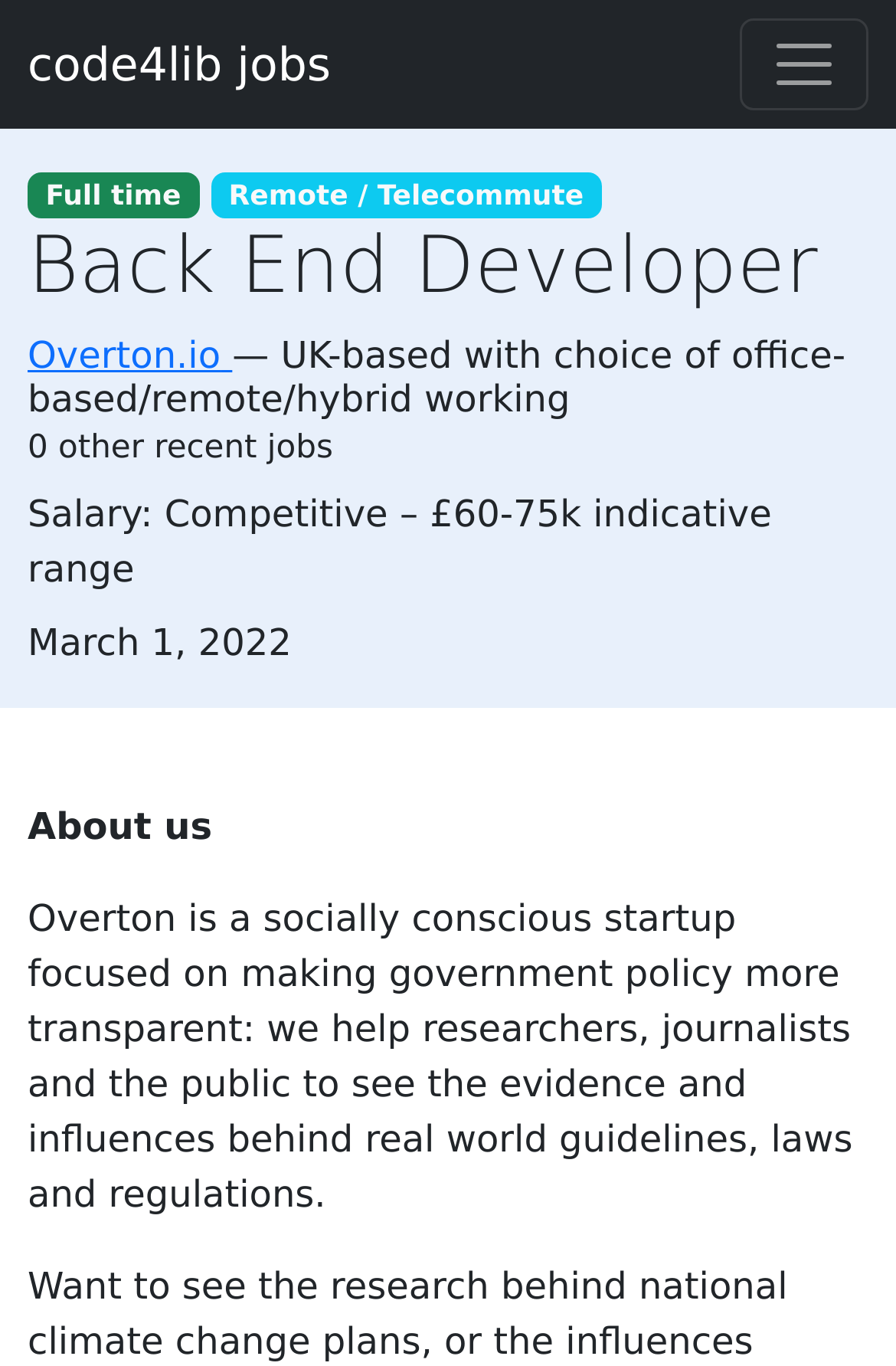Generate the main heading text from the webpage.

Back End Developer